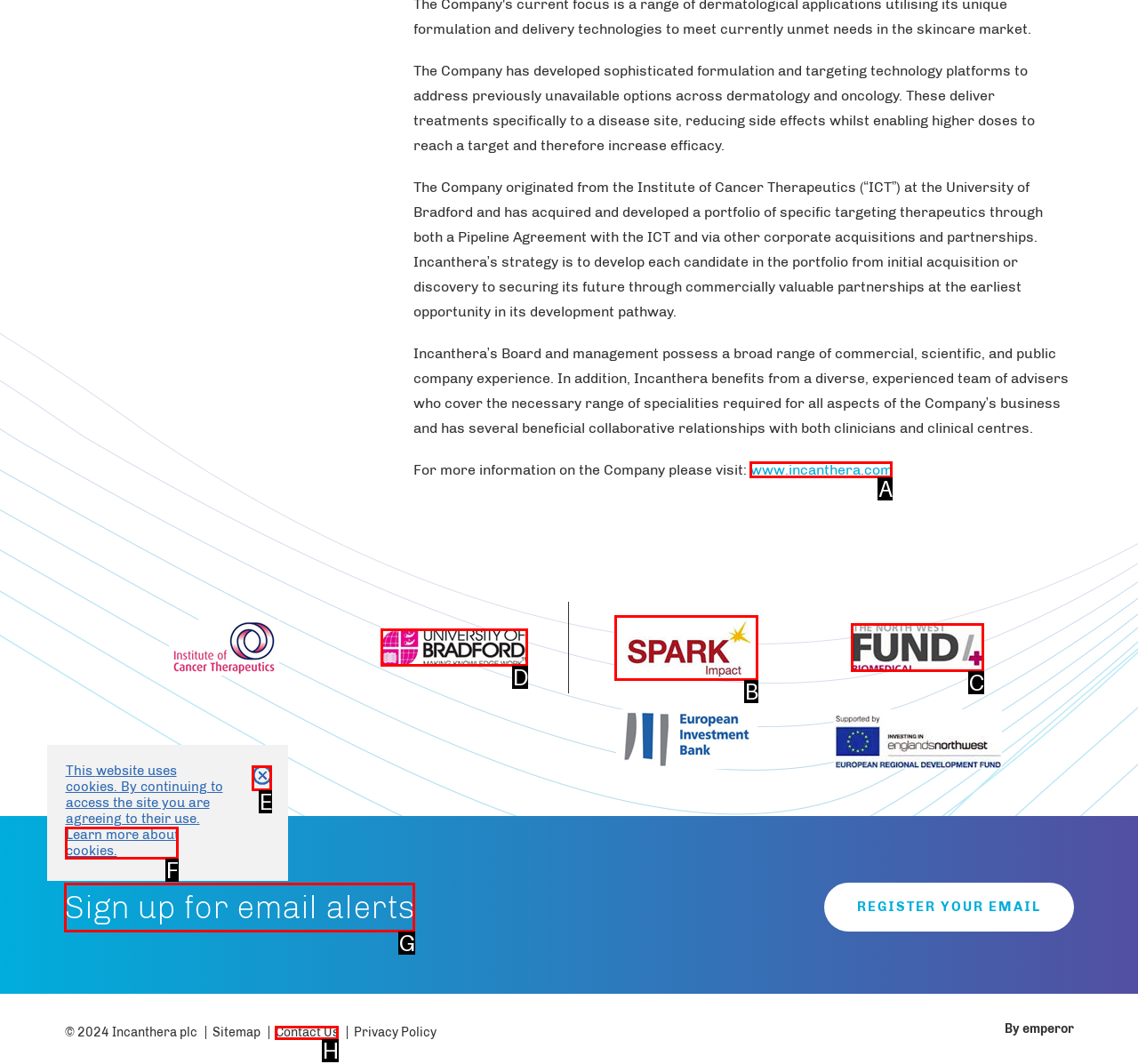Identify the correct UI element to click to achieve the task: Click the link to Incanthera's website.
Answer with the letter of the appropriate option from the choices given.

A